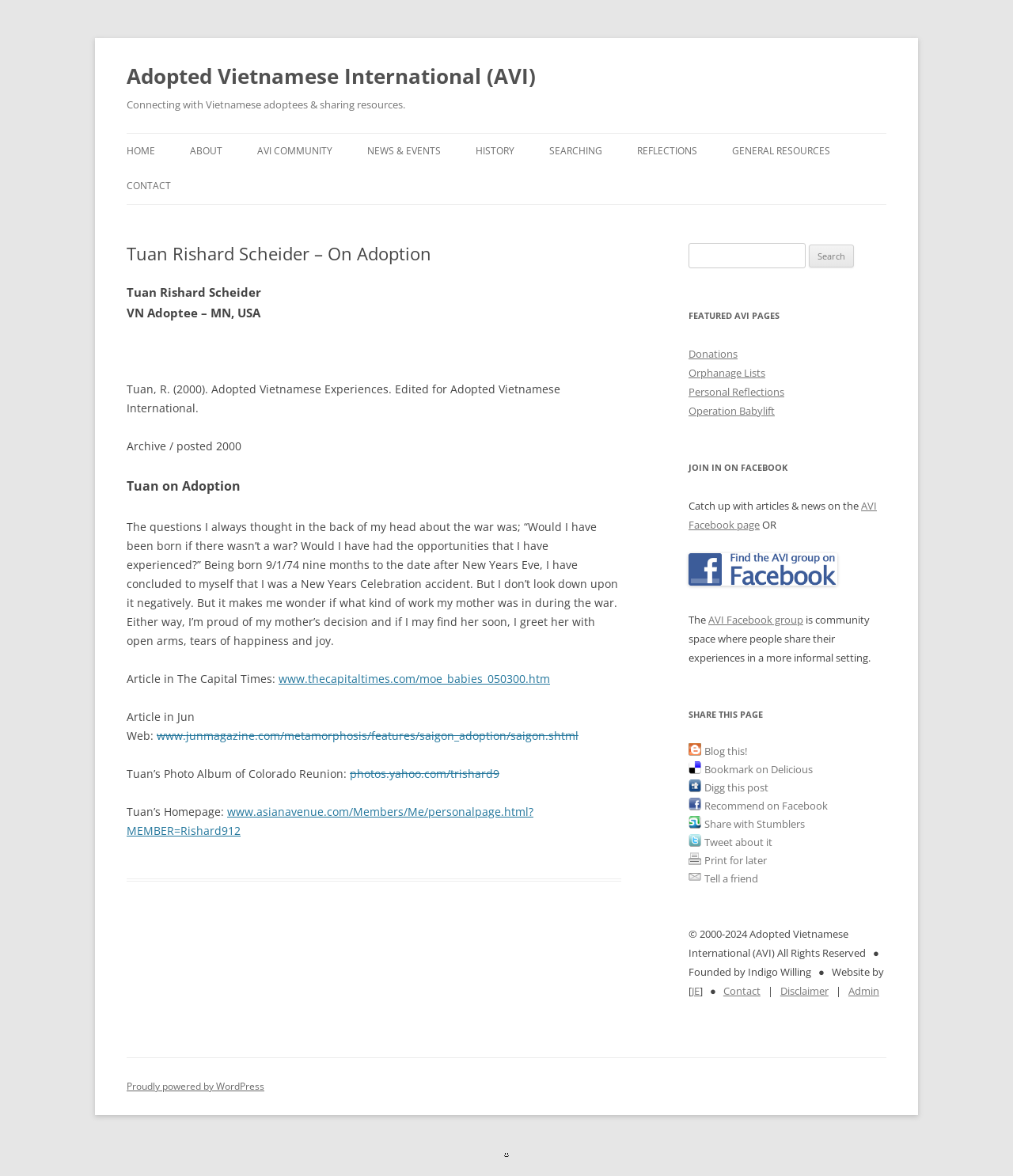Please identify the bounding box coordinates of the region to click in order to complete the task: "Enter your first name". The coordinates must be four float numbers between 0 and 1, specified as [left, top, right, bottom].

None